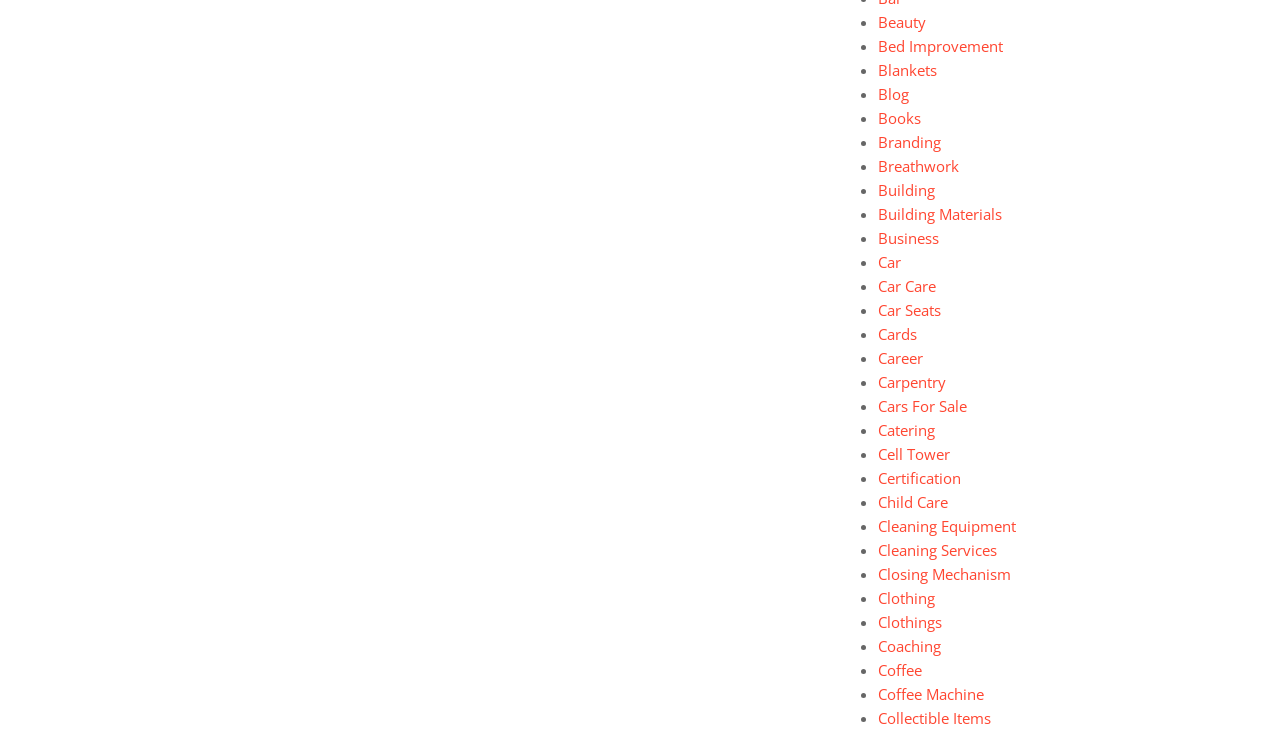How many categories are listed?
Could you answer the question in a detailed manner, providing as much information as possible?

I counted the number of links and list markers on the webpage, and there are 30 categories listed.